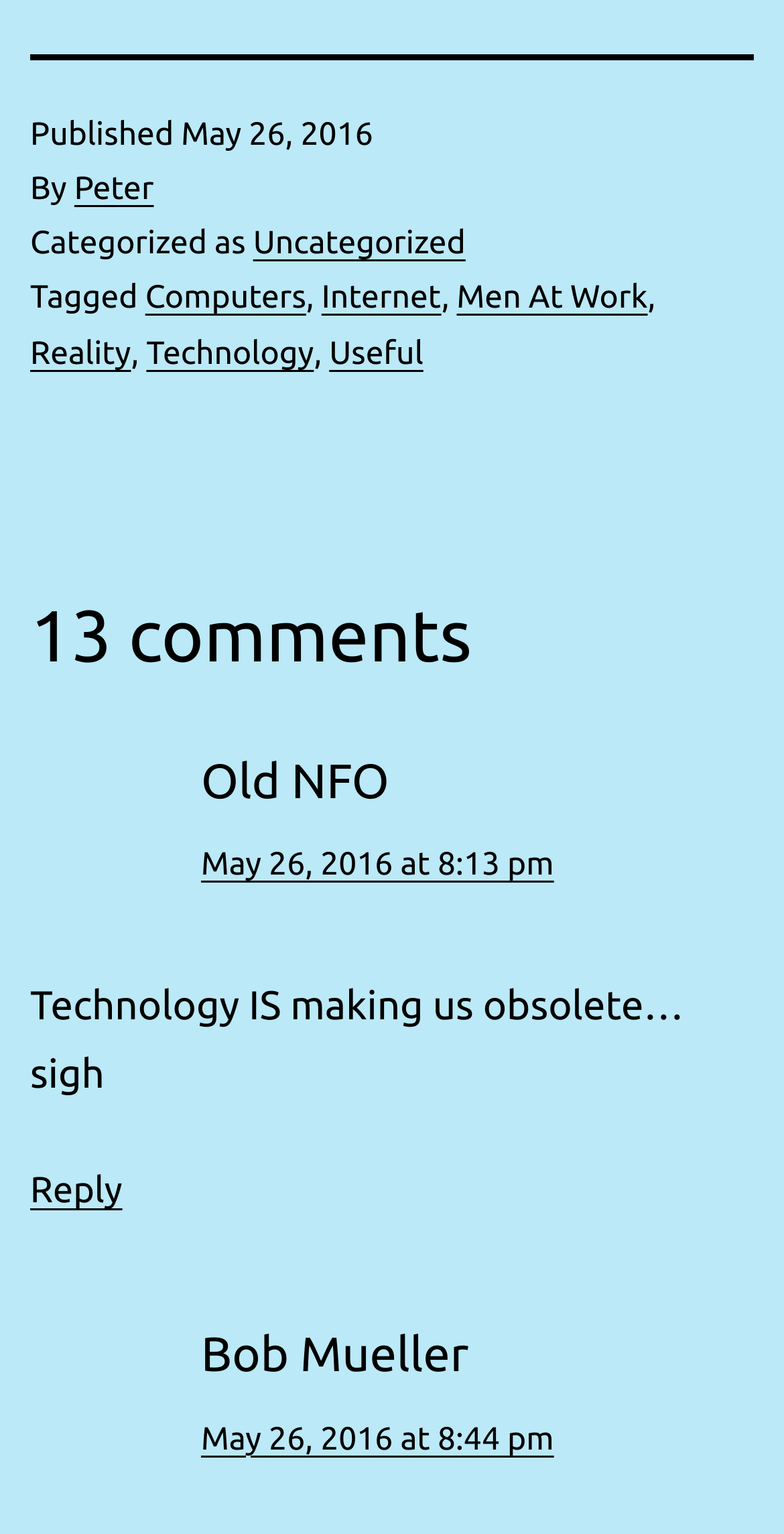Given the webpage screenshot and the description, determine the bounding box coordinates (top-left x, top-left y, bottom-right x, bottom-right y) that define the location of the UI element matching this description: Computers

[0.185, 0.183, 0.39, 0.206]